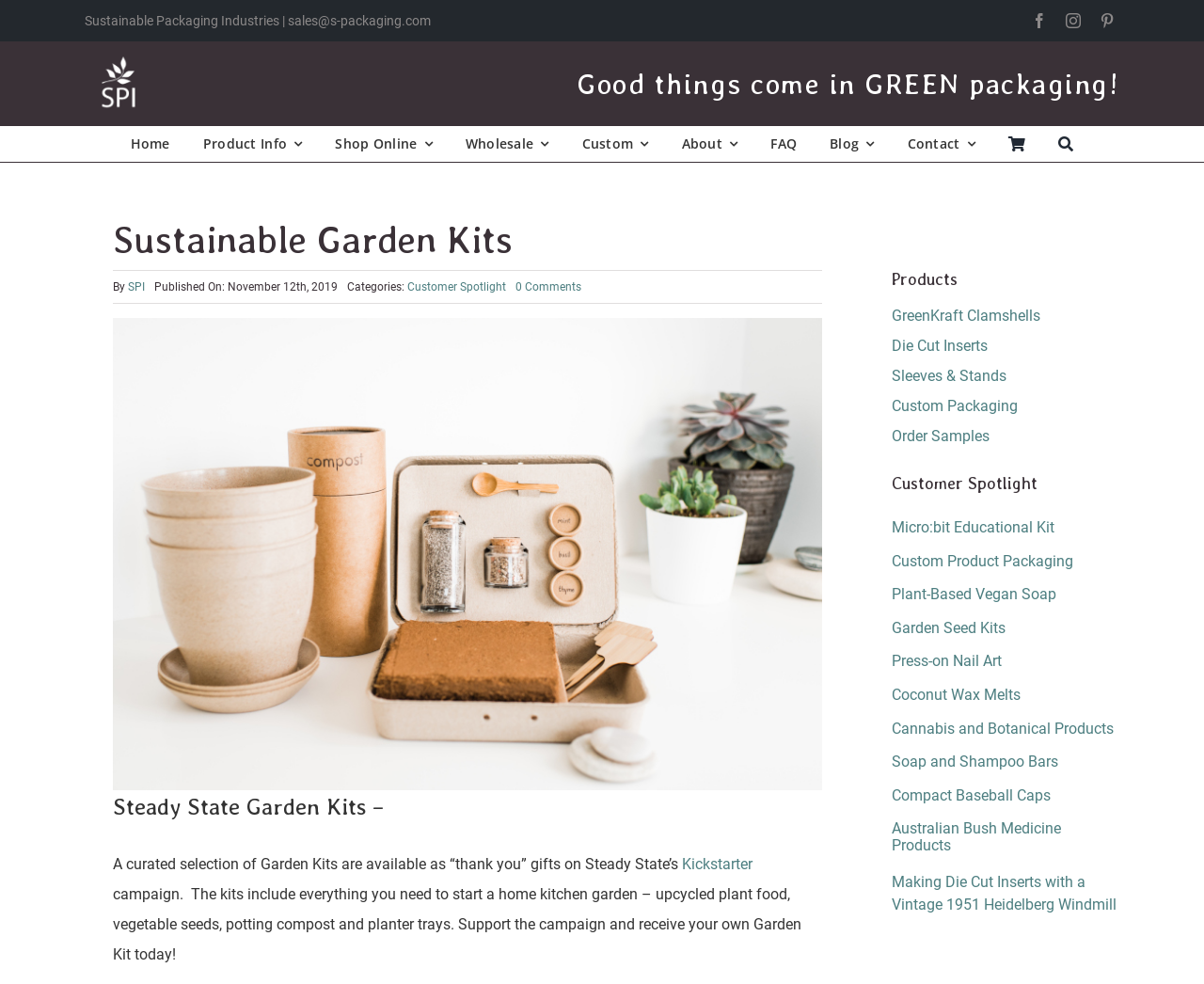Please determine the bounding box coordinates of the element's region to click in order to carry out the following instruction: "View the 'Steady State Garden Kits' image". The coordinates should be four float numbers between 0 and 1, i.e., [left, top, right, bottom].

[0.094, 0.323, 0.683, 0.803]